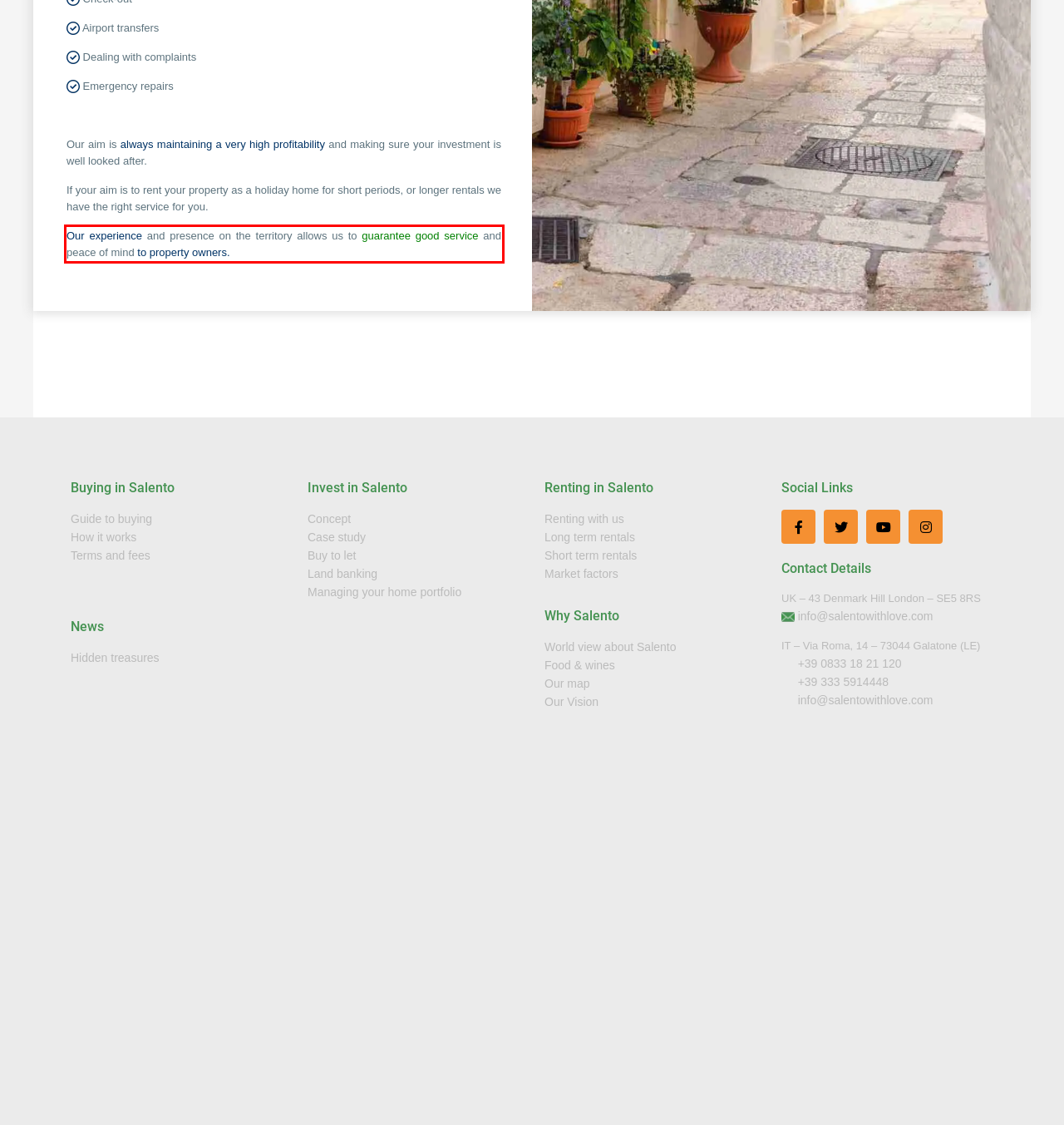You are provided with a webpage screenshot that includes a red rectangle bounding box. Extract the text content from within the bounding box using OCR.

Our experience and presence on the territory allows us to guarantee good service and peace of mind to property owners.